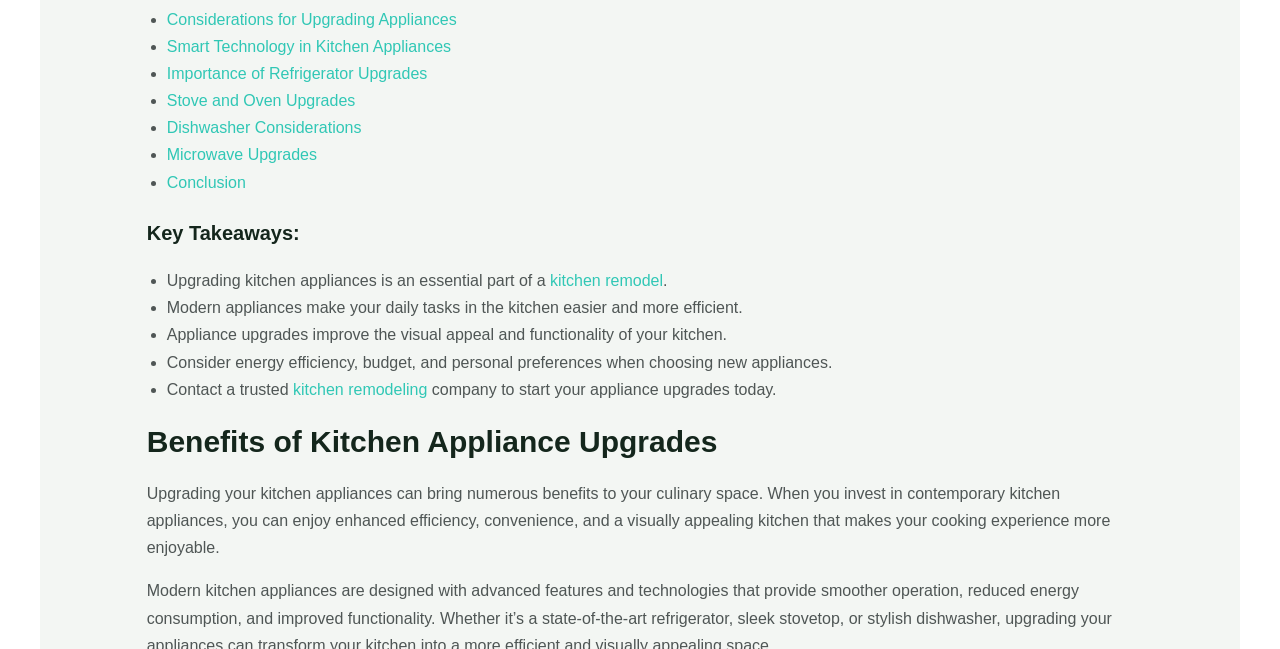Please give a concise answer to this question using a single word or phrase: 
What is the main topic of this webpage?

Kitchen appliance upgrades